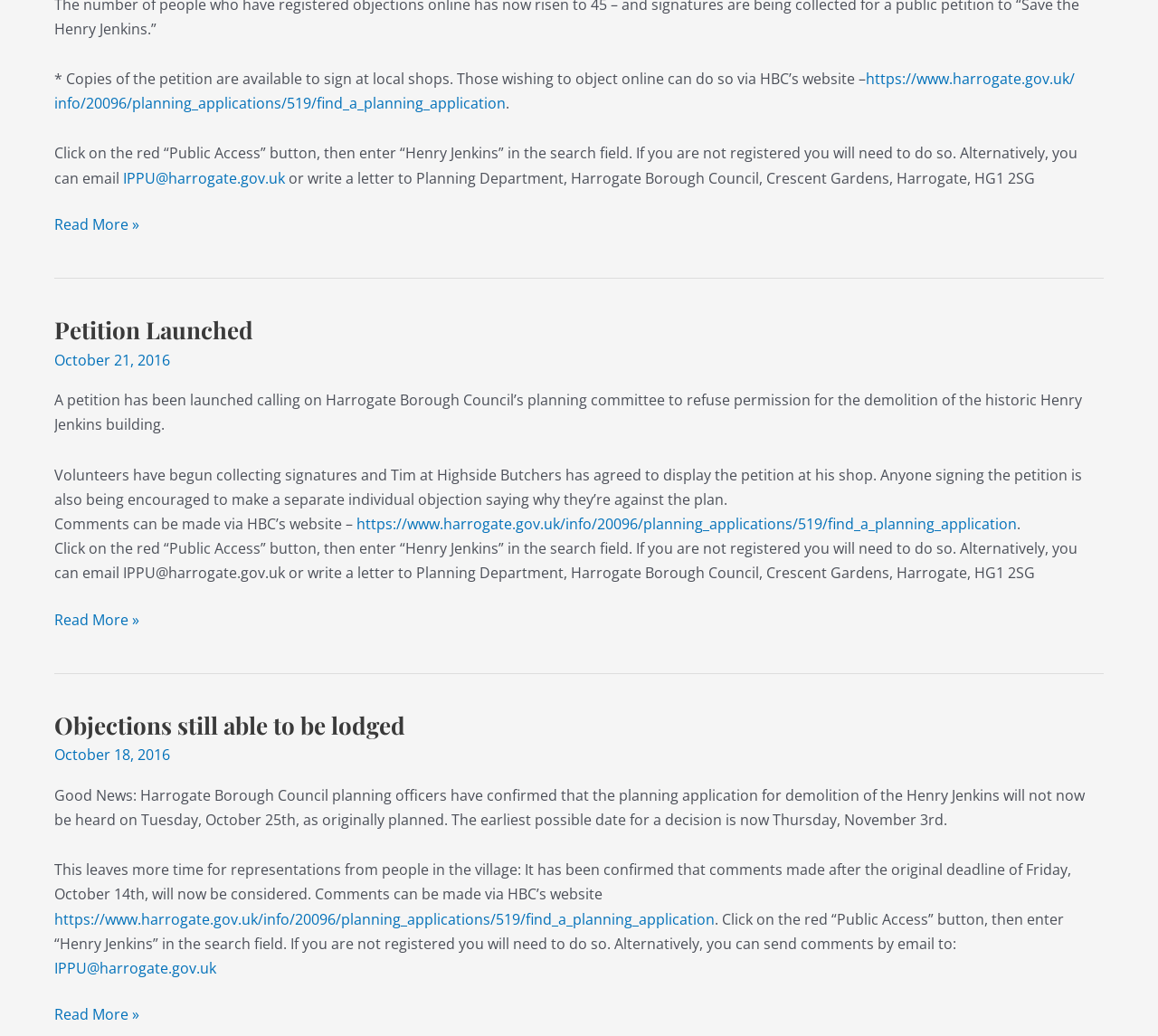Based on the element description اطلب الان, identify the bounding box coordinates for the UI element. The coordinates should be in the format (top-left x, top-left y, bottom-right x, bottom-right y) and within the 0 to 1 range.

None